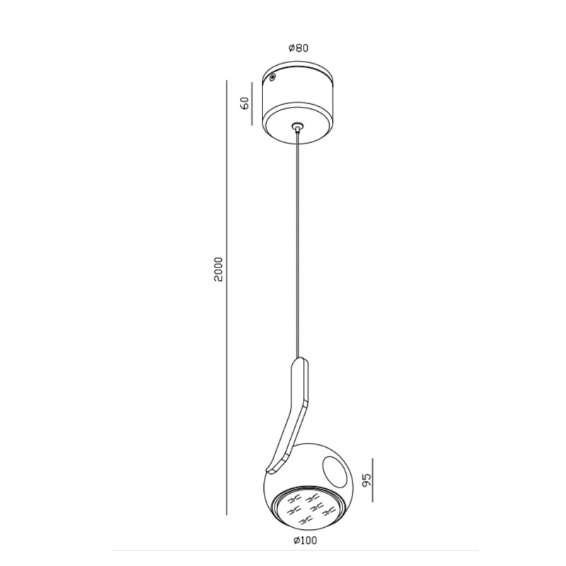Present a detailed portrayal of the image.

The image presents a detailed technical drawing of a modern pendant light, showcasing its elegant design and dimensions. This fixture features a sleek, globular shade with a matte finish, suspended by a slender cord. The dimensions indicated on the drawing include a height of 2000 mm, a canopy diameter of 80 mm, and a shade diameter of 100 mm, while the base measures 95 mm.

The design emphasizes a contemporary aesthetic, making it suitable for various interiors. The drawing illustrates not only the shape but also the essential measurements, providing clear guidance for installation and integration into a given space. This pendant lamp harmonizes functionality with style, making it a perfect lighting solution for modern homes or commercial spaces.